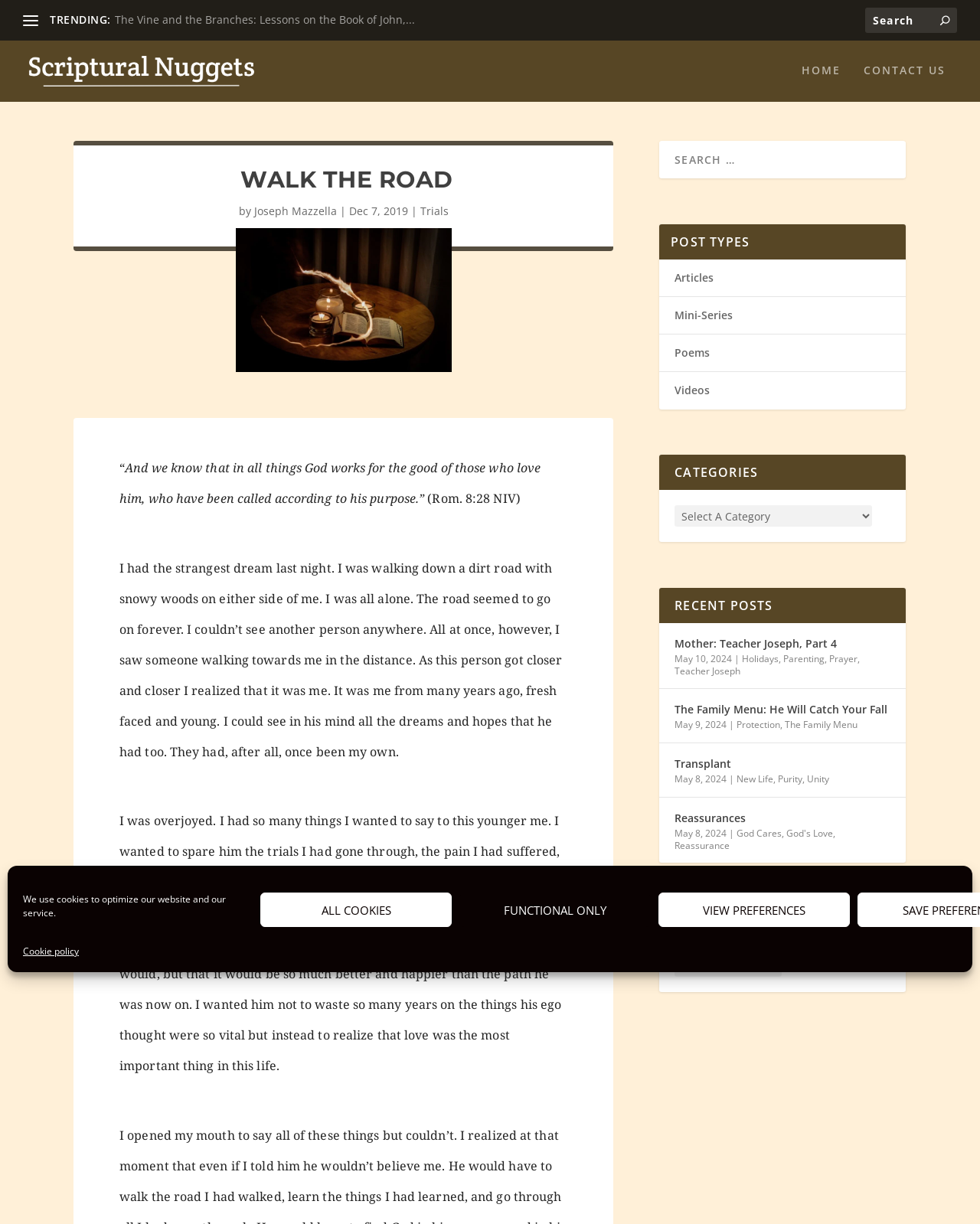Provide the bounding box coordinates of the HTML element this sentence describes: "Purity". The bounding box coordinates consist of four float numbers between 0 and 1, i.e., [left, top, right, bottom].

[0.794, 0.631, 0.819, 0.642]